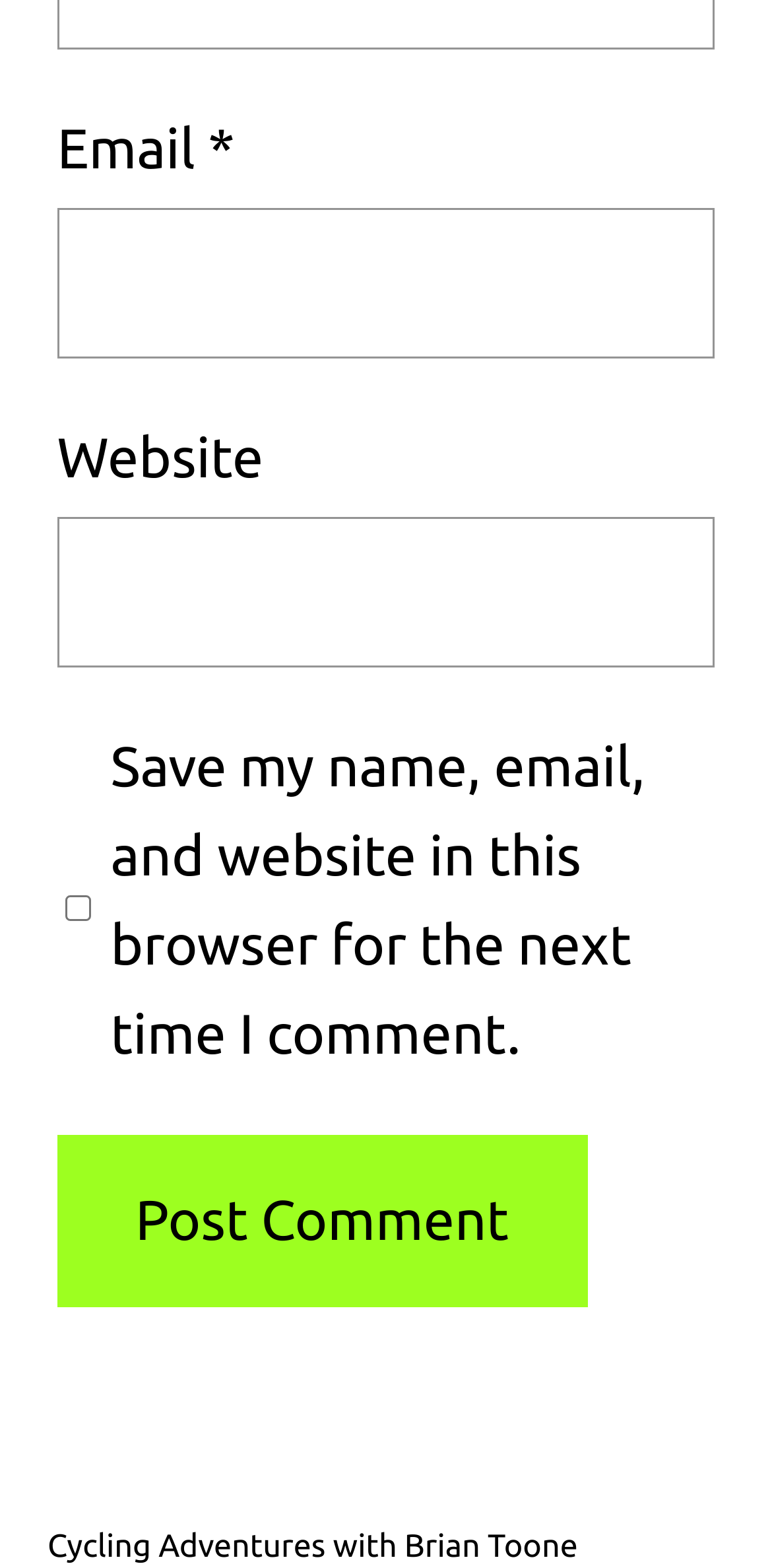Identify the bounding box coordinates for the UI element described as: "parent_node: Comment name="CommentCompose[text]"". The coordinates should be provided as four floats between 0 and 1: [left, top, right, bottom].

None